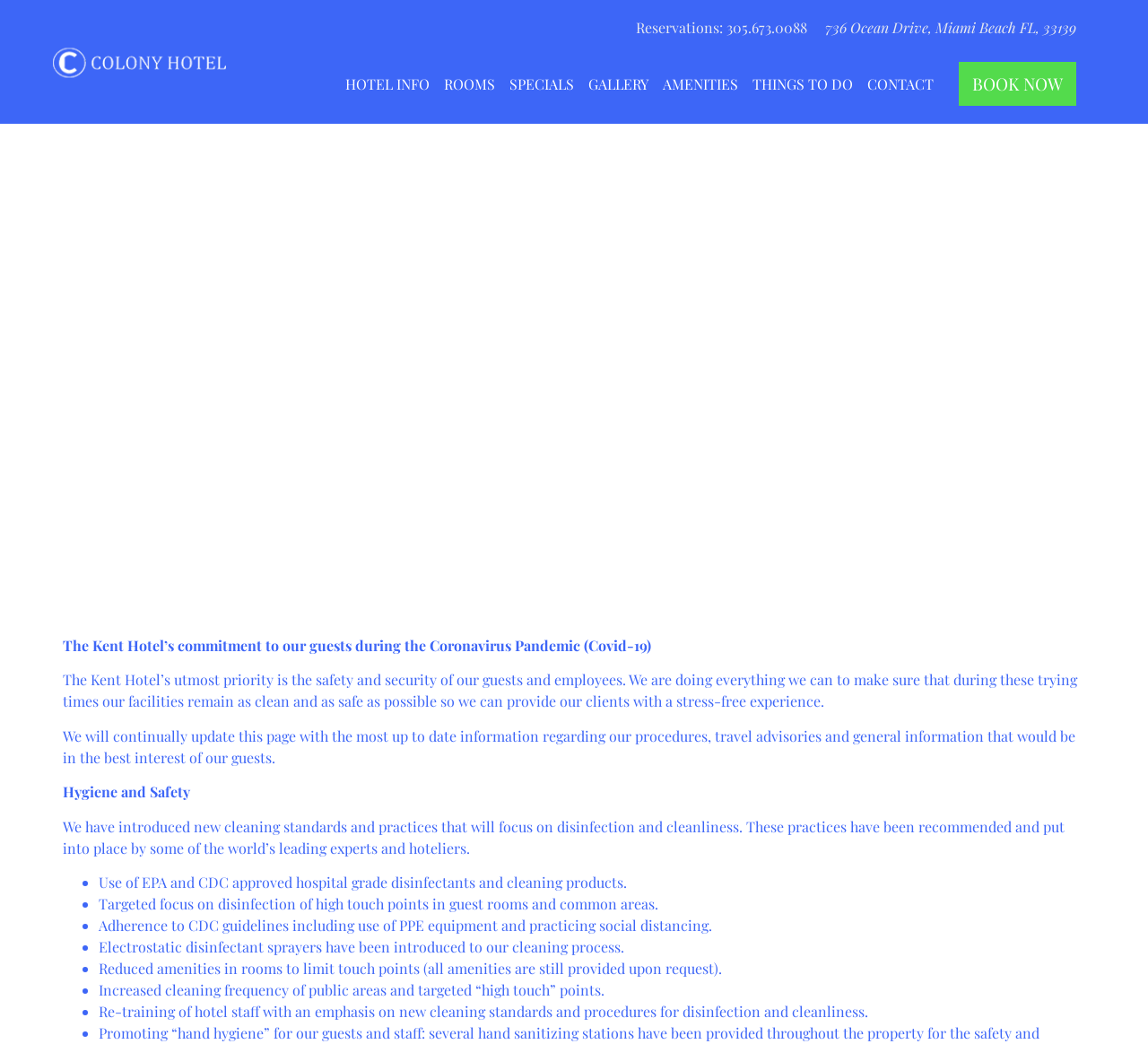Please determine the bounding box coordinates of the element to click on in order to accomplish the following task: "Learn more about the hotel's COVID-19 safety measures". Ensure the coordinates are four float numbers ranging from 0 to 1, i.e., [left, top, right, bottom].

[0.055, 0.609, 0.567, 0.627]